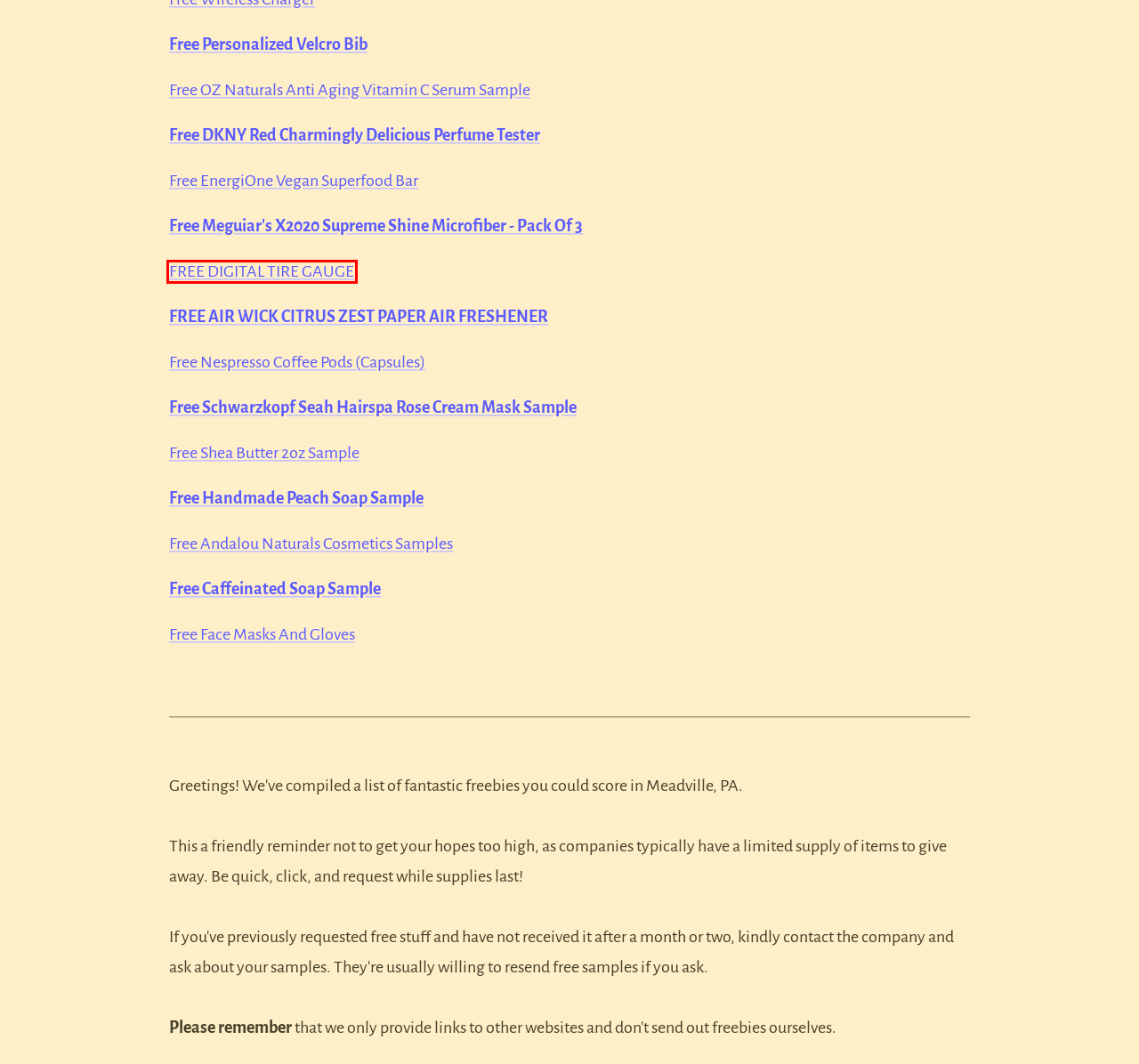Examine the screenshot of the webpage, noting the red bounding box around a UI element. Pick the webpage description that best matches the new page after the element in the red bounding box is clicked. Here are the candidates:
A. Shea Butter 2oz Sample (by White Naturals) – Skin Makeover Store
B. Free Handmade Soap from Salon and Day SPA
C. Free Schwarzkopf Seah Hairspa Rose Cream Mask Sample from Salon and Day SPA.
D. Free Personalized Velcro Bib
E. Free Digital Tire Gauge - Grand Prix Carwash & Lube Center
F. Free Caffeinated Soap Sample – Skin Makeover Store
G. Free Meguiar's X2020 Supreme Shine Microfiber - Pack of 3 - Grand Prix Carwash & Lube Center
H. Free Air Wick Citrus Zest Paper Air Freshener - Grand Prix Carwash & Lube Center

E